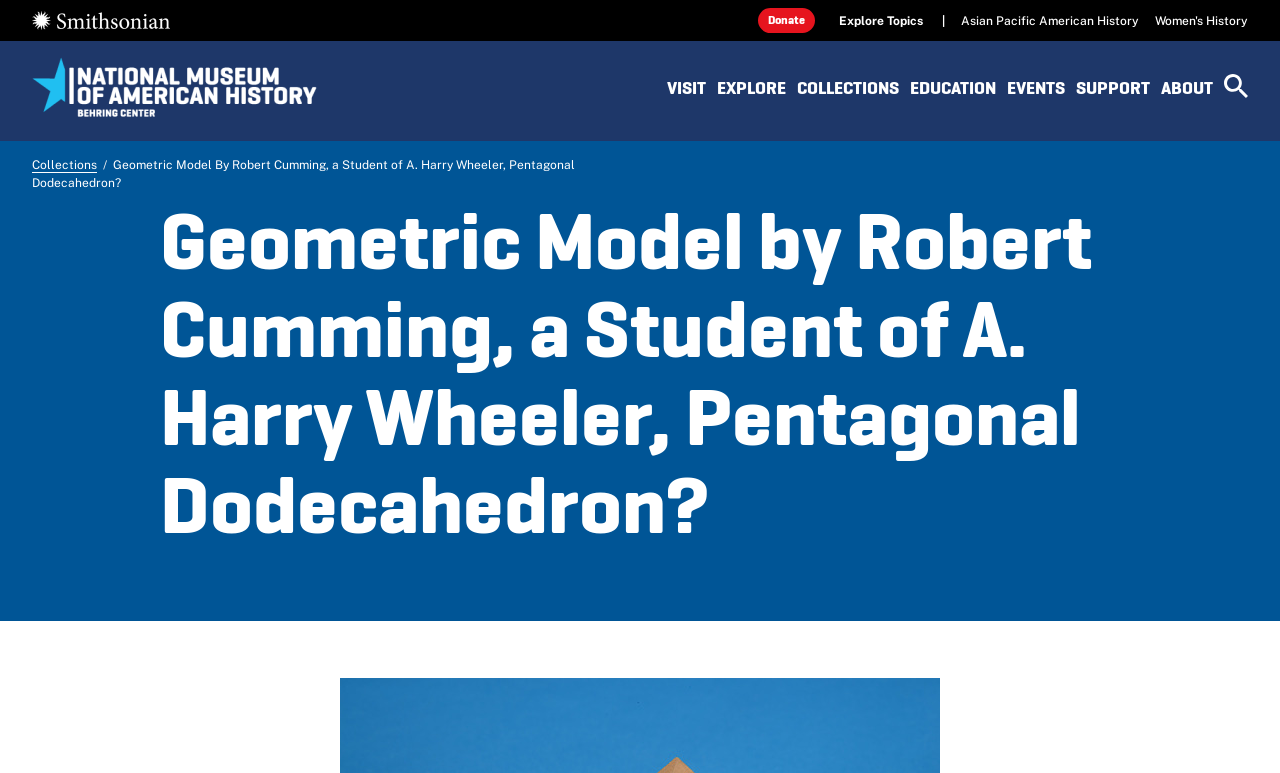What are the main sections of the website?
Answer the question with a single word or phrase, referring to the image.

VISIT, EXPLORE, COLLECTIONS, EDUCATION, EVENTS, SUPPORT, ABOUT, SEARCH